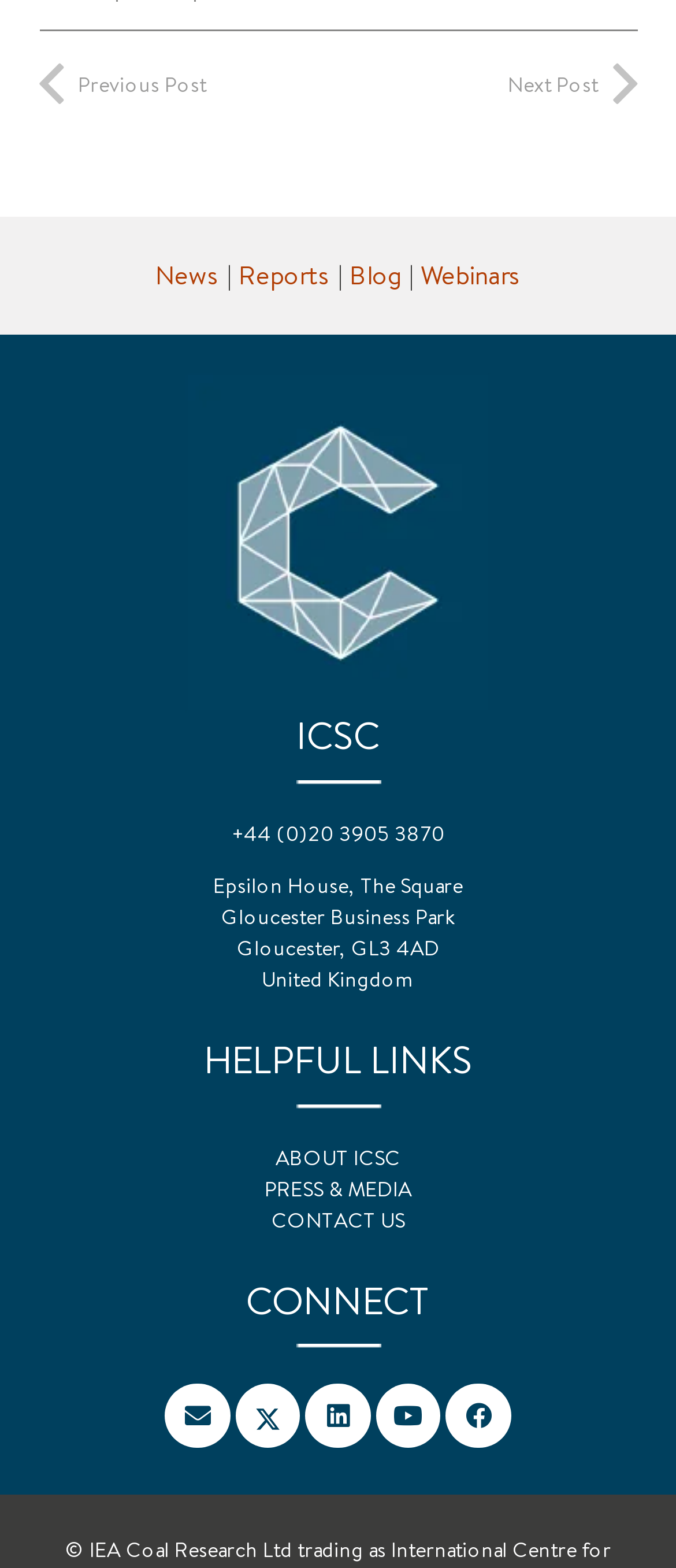Provide a brief response to the question below using one word or phrase:
How many social media links are there?

5